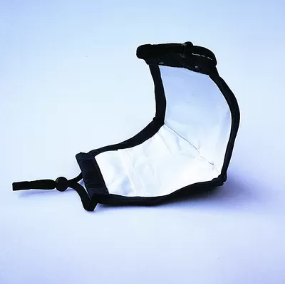Give a one-word or short-phrase answer to the following question: 
Is the face mask suitable for children?

No